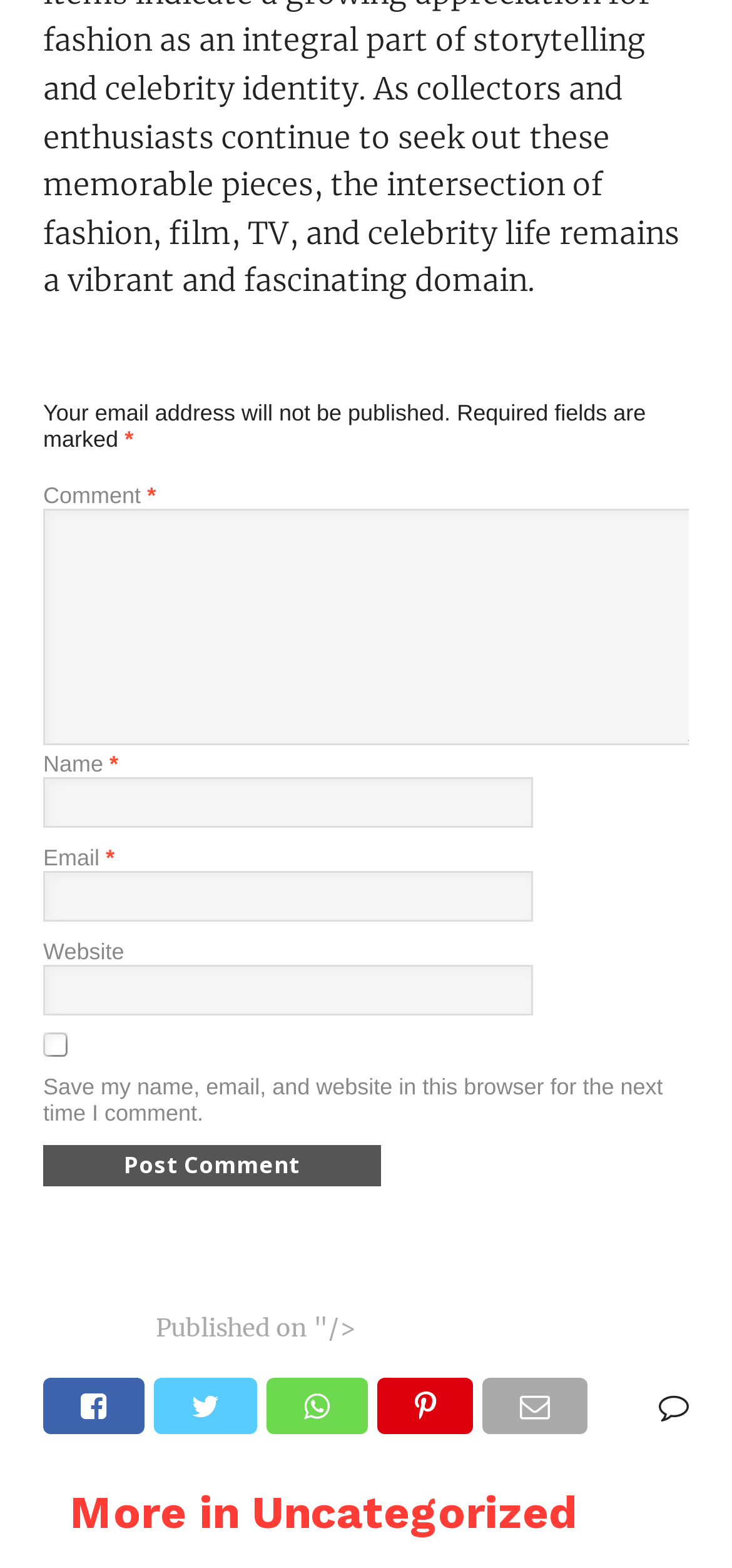Provide the bounding box coordinates in the format (top-left x, top-left y, bottom-right x, bottom-right y). All values are floating point numbers between 0 and 1. Determine the bounding box coordinate of the UI element described as: parent_node: Comment * name="comment"

[0.059, 0.324, 0.948, 0.475]